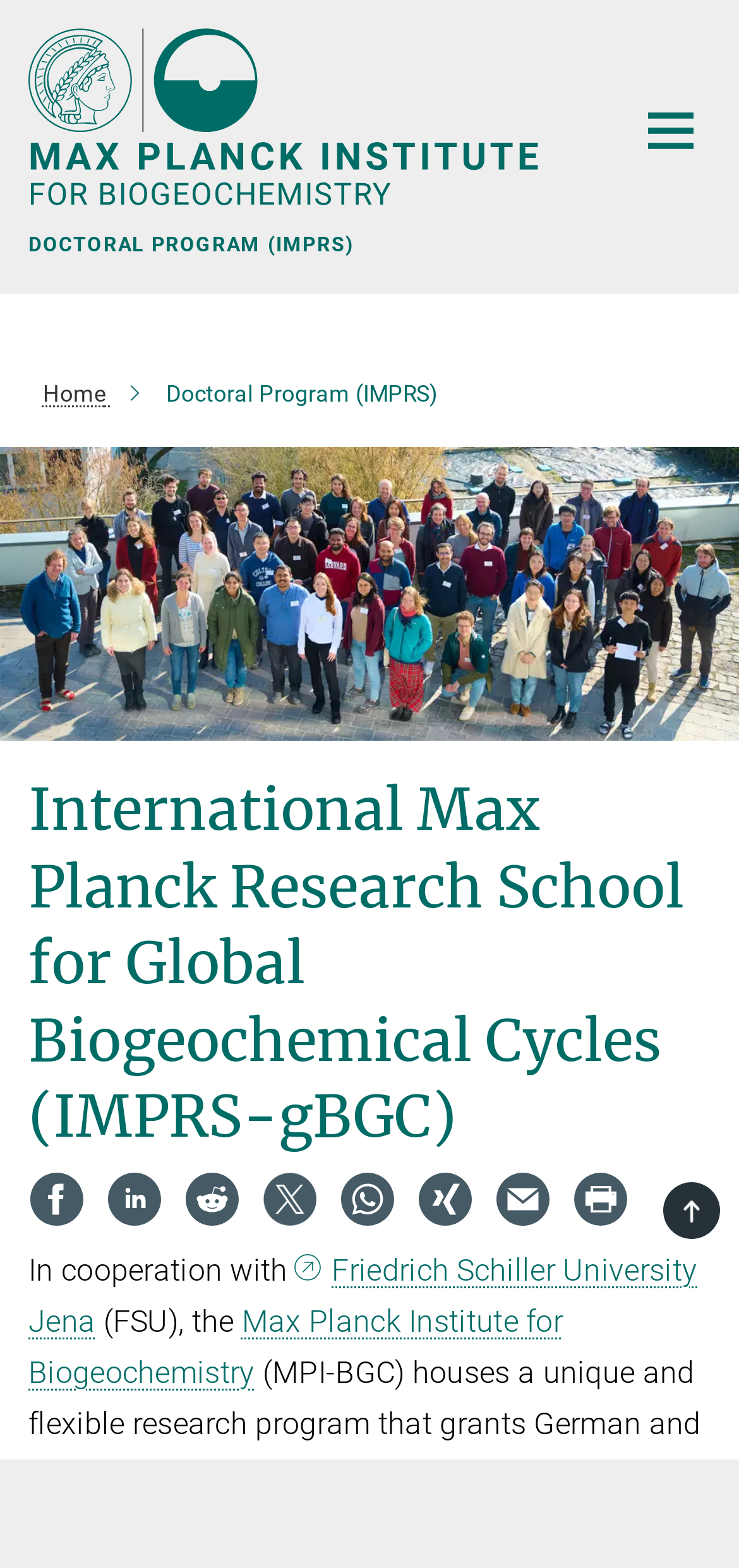Provide a short answer to the following question with just one word or phrase: What is the name of the university cooperating with the Max Planck Institute?

Friedrich Schiller University Jena